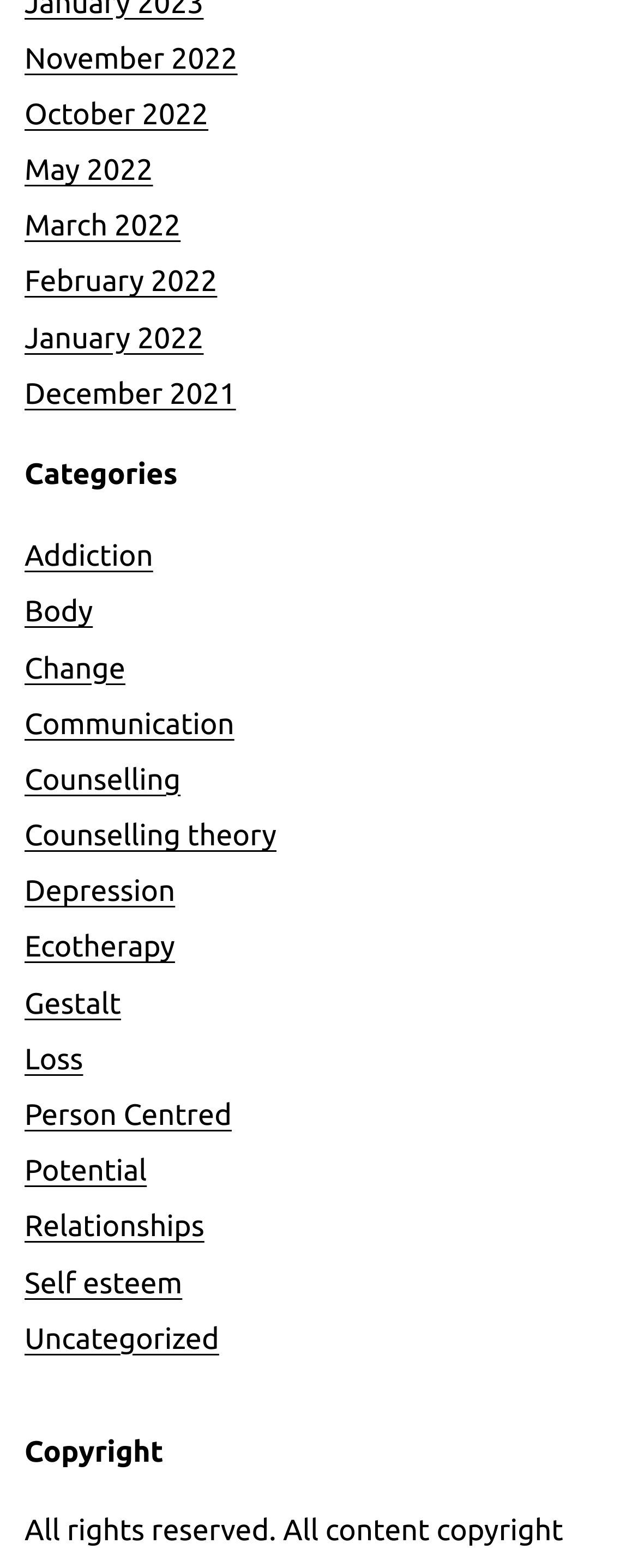Specify the bounding box coordinates of the region I need to click to perform the following instruction: "Browse Relationships articles". The coordinates must be four float numbers in the range of 0 to 1, i.e., [left, top, right, bottom].

[0.038, 0.772, 0.32, 0.793]